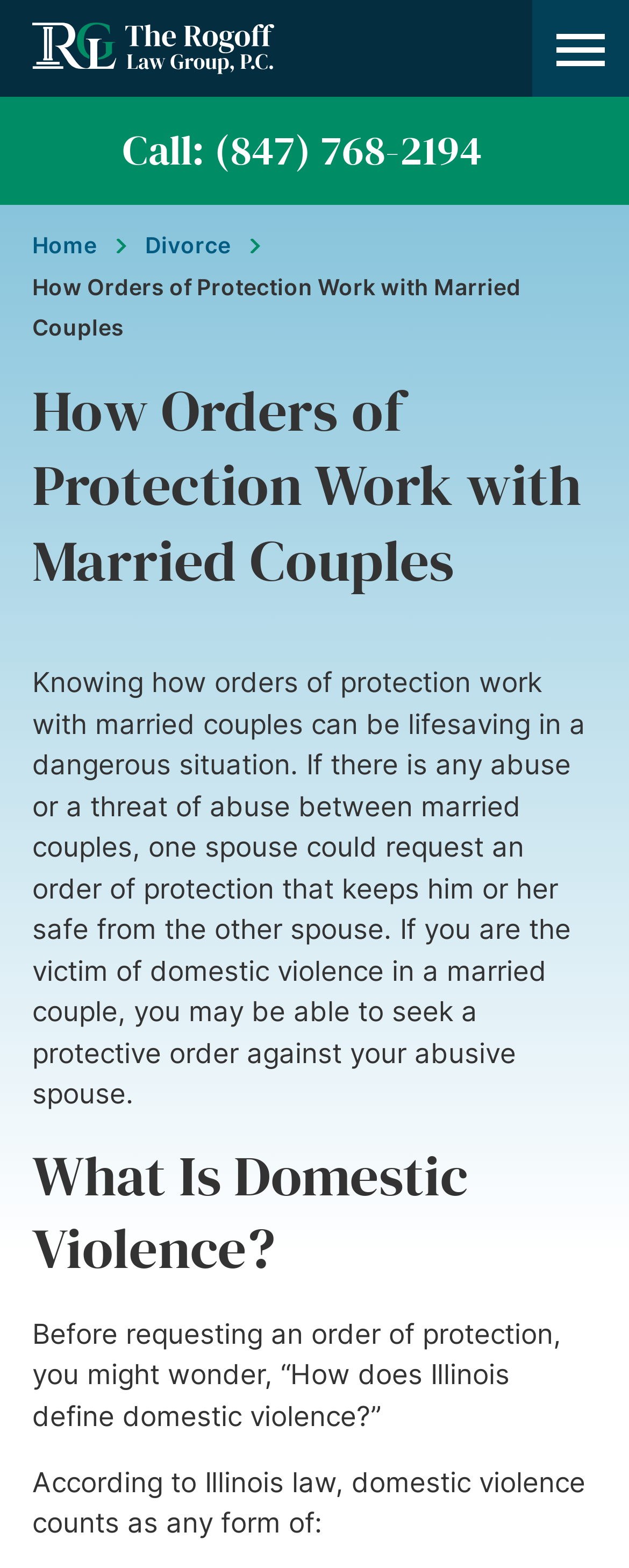Bounding box coordinates are specified in the format (top-left x, top-left y, bottom-right x, bottom-right y). All values are floating point numbers bounded between 0 and 1. Please provide the bounding box coordinate of the region this sentence describes: parent_node: Loans

None